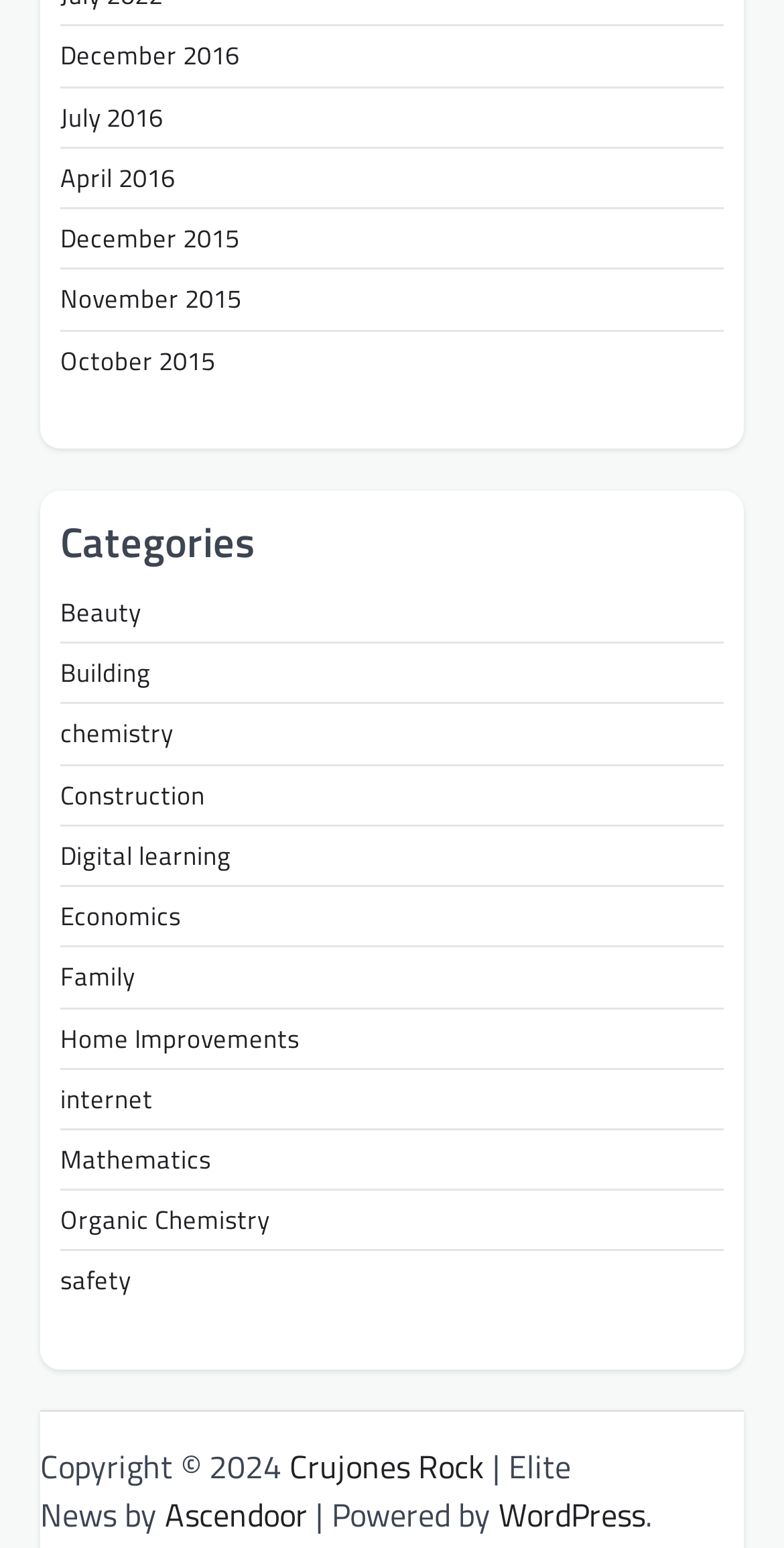What is the copyright year stated on the webpage?
Using the visual information, reply with a single word or short phrase.

2024